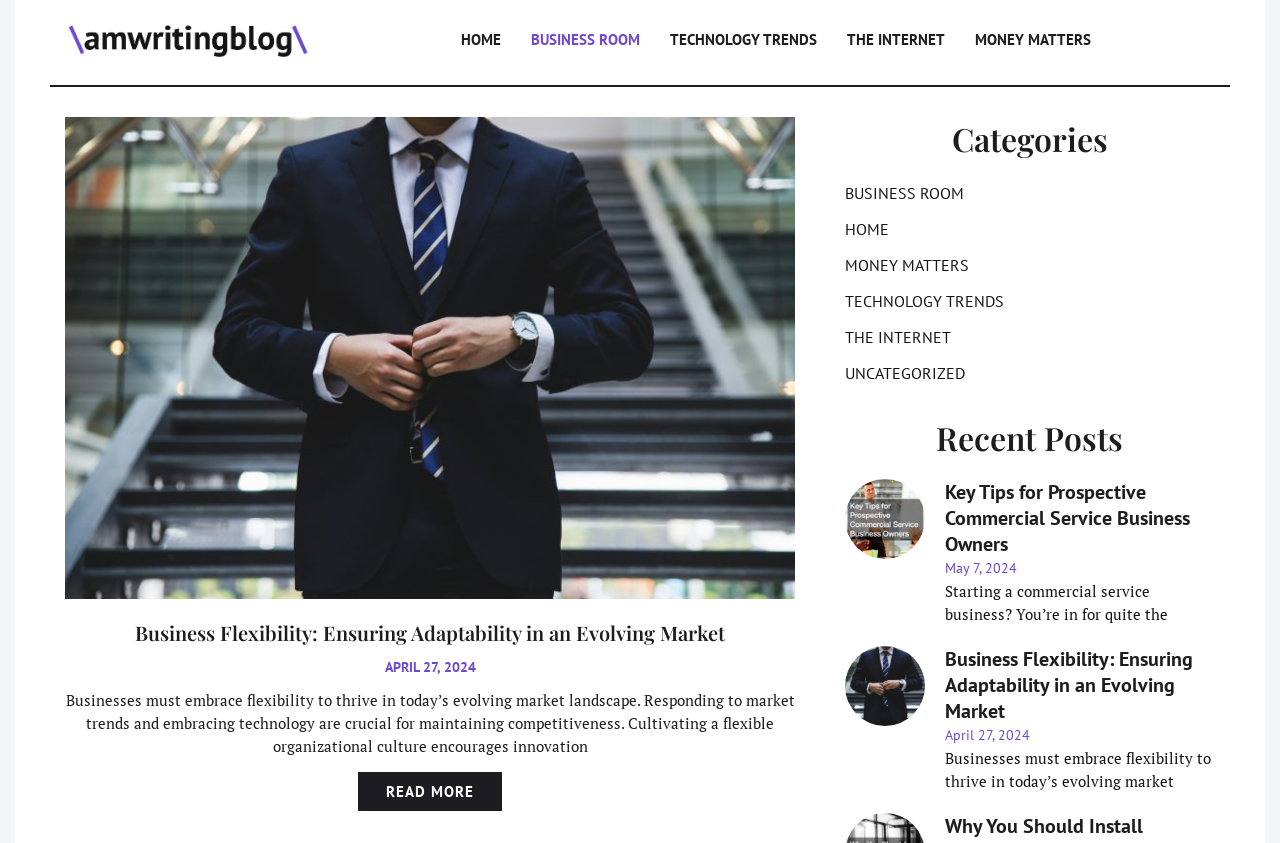How many links are there in the navigation menu?
Please give a detailed and thorough answer to the question, covering all relevant points.

I counted the number of links in the navigation menu, which are 'HOME', 'BUSINESS ROOM', 'TECHNOLOGY TRENDS', 'THE INTERNET', and 'MONEY MATTERS', so there are 5 links.